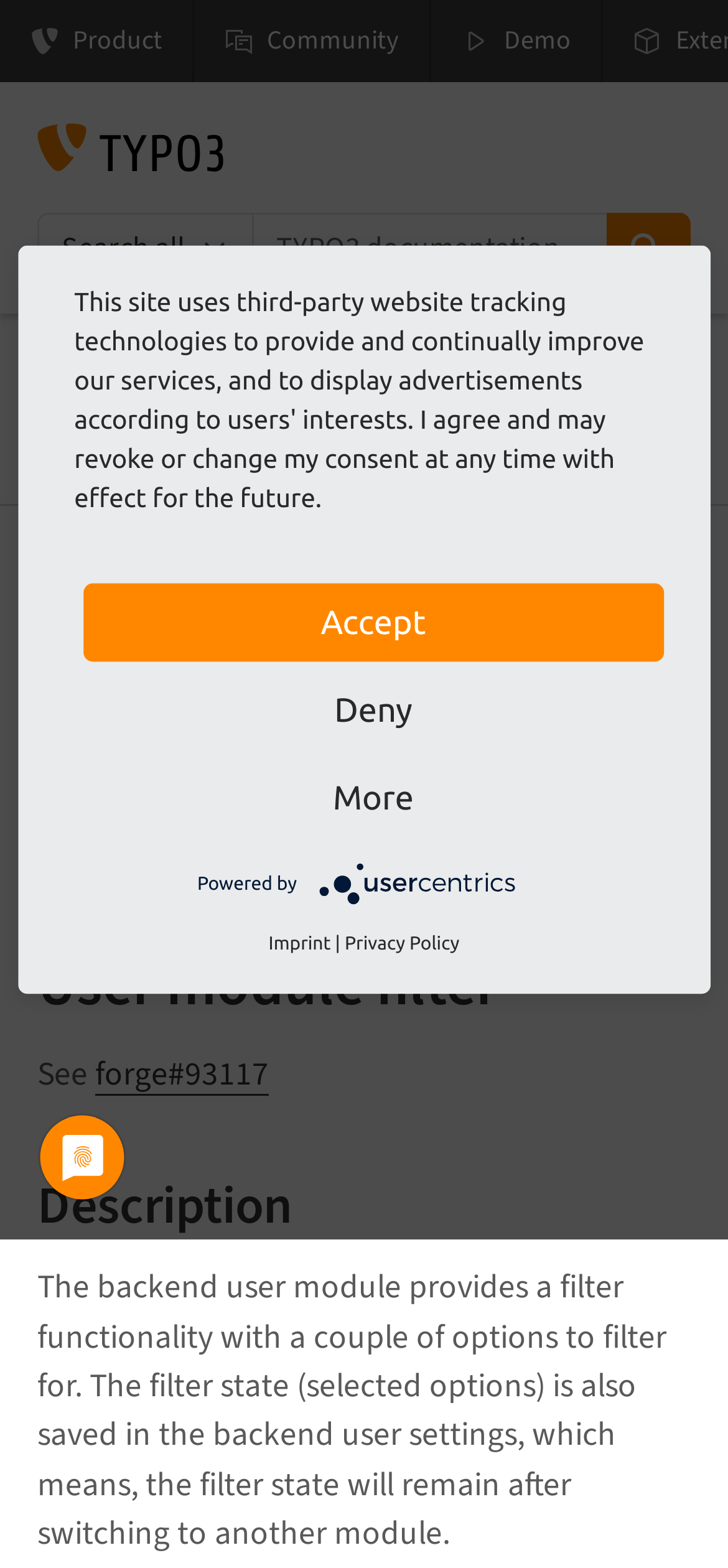Please identify the primary heading of the webpage and give its text content.

Feature: #93117 - Add reset button to Backend User module filter